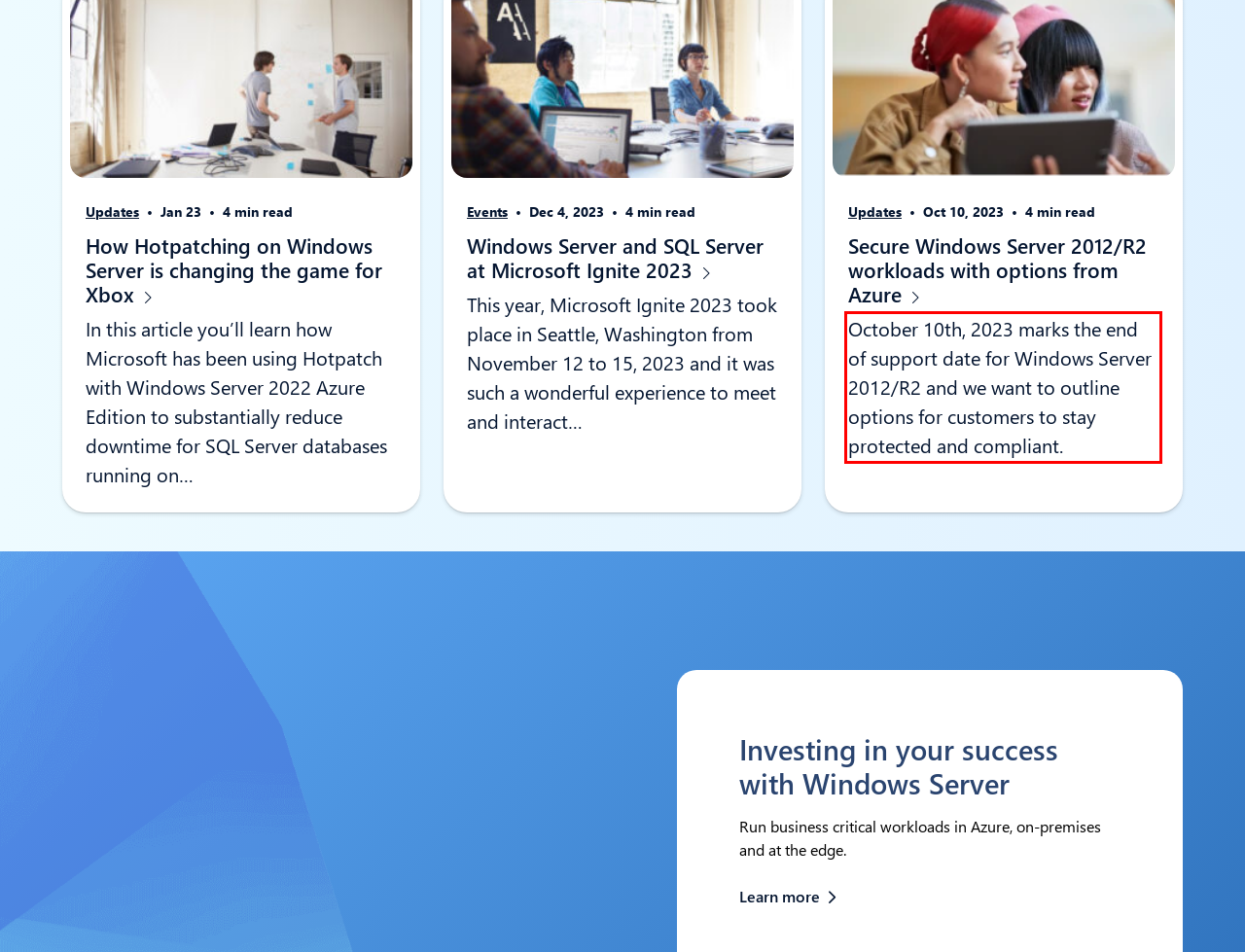Within the screenshot of the webpage, locate the red bounding box and use OCR to identify and provide the text content inside it.

October 10th, 2023 marks the end of support date for Windows Server 2012/R2 and we want to outline options for customers to stay protected and compliant.